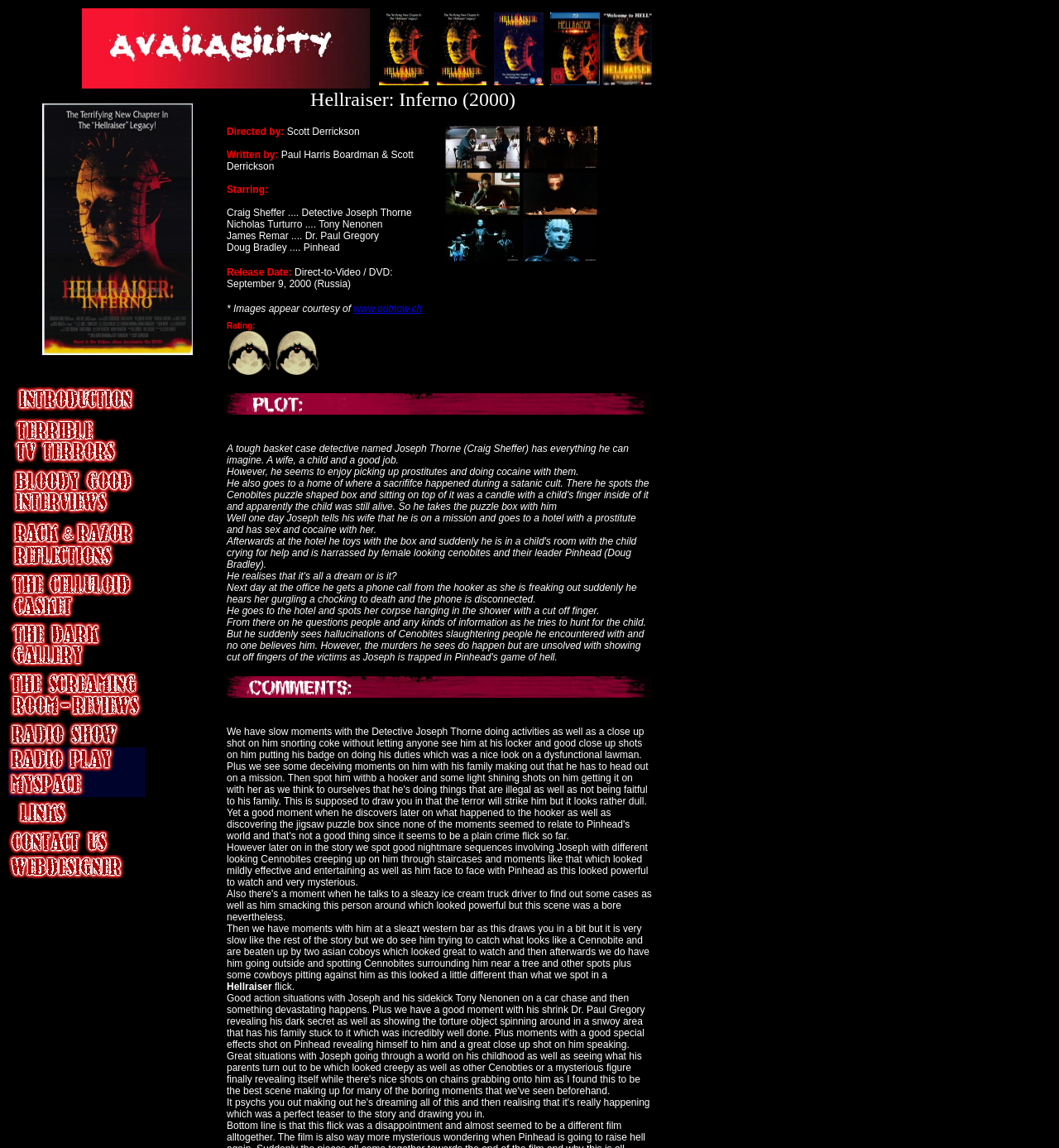Respond with a single word or short phrase to the following question: 
Are there any links to external websites on this webpage?

Yes